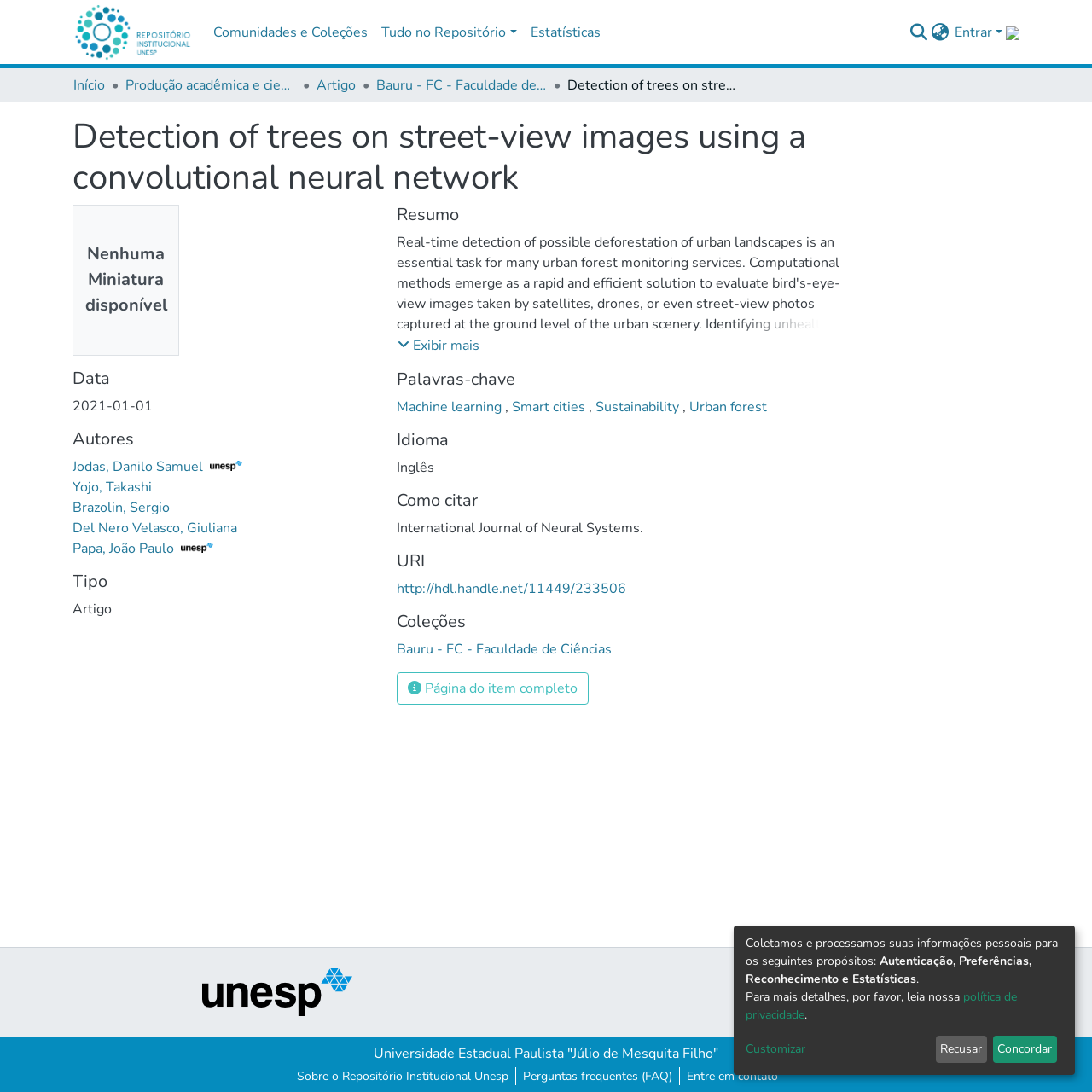Using the description "parent_node: HOME", locate and provide the bounding box of the UI element.

None